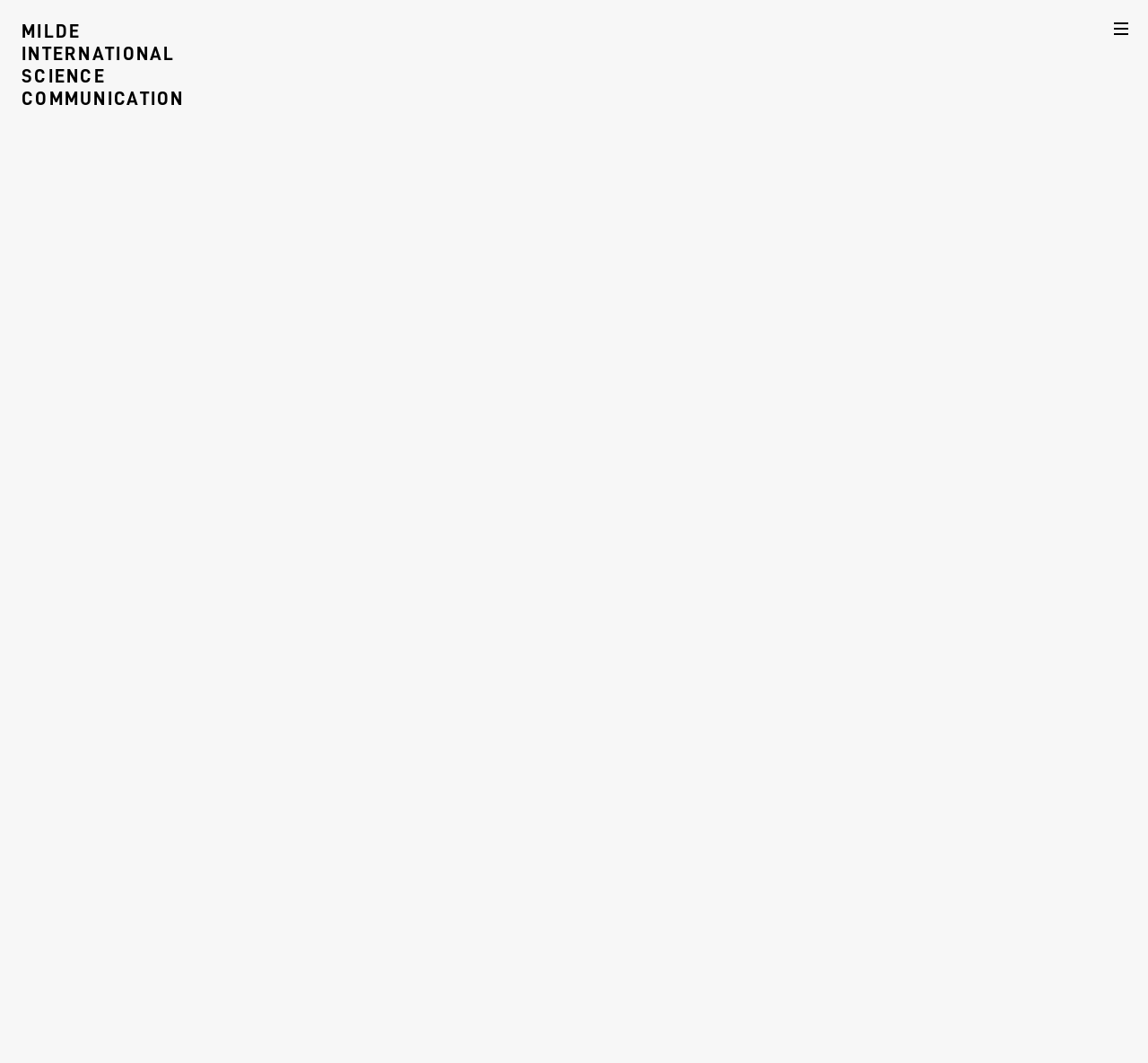Generate the text content of the main heading of the webpage.

MILDE
INTERNATIONAL
SCIENCE
COMMUNICATION